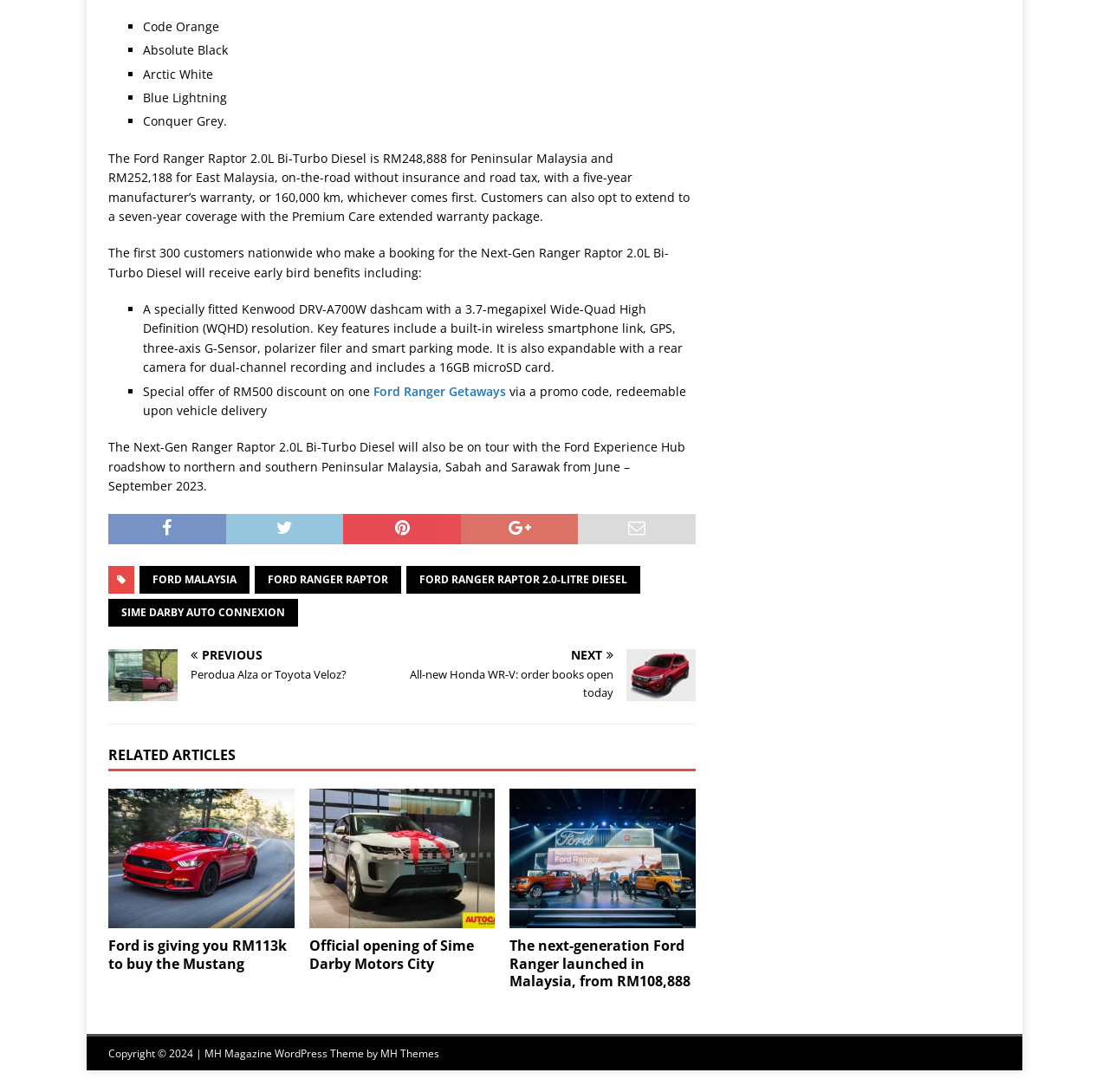Identify the bounding box coordinates of the section to be clicked to complete the task described by the following instruction: "Click on 'Ford Ranger Getaways'". The coordinates should be four float numbers between 0 and 1, formatted as [left, top, right, bottom].

[0.337, 0.35, 0.456, 0.366]